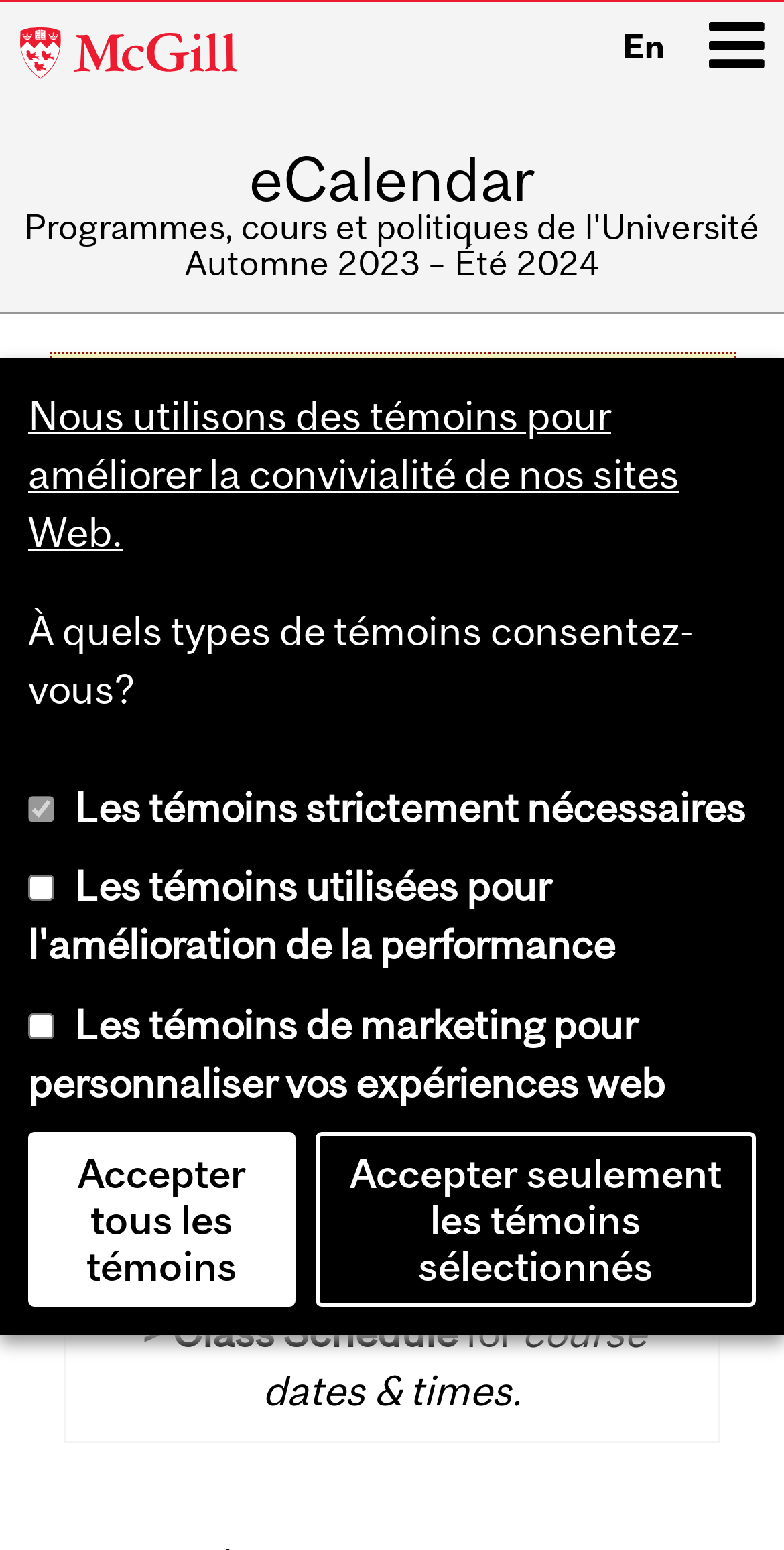Give a one-word or short-phrase answer to the following question: 
What is the purpose of the 'Update the year' text?

URL update